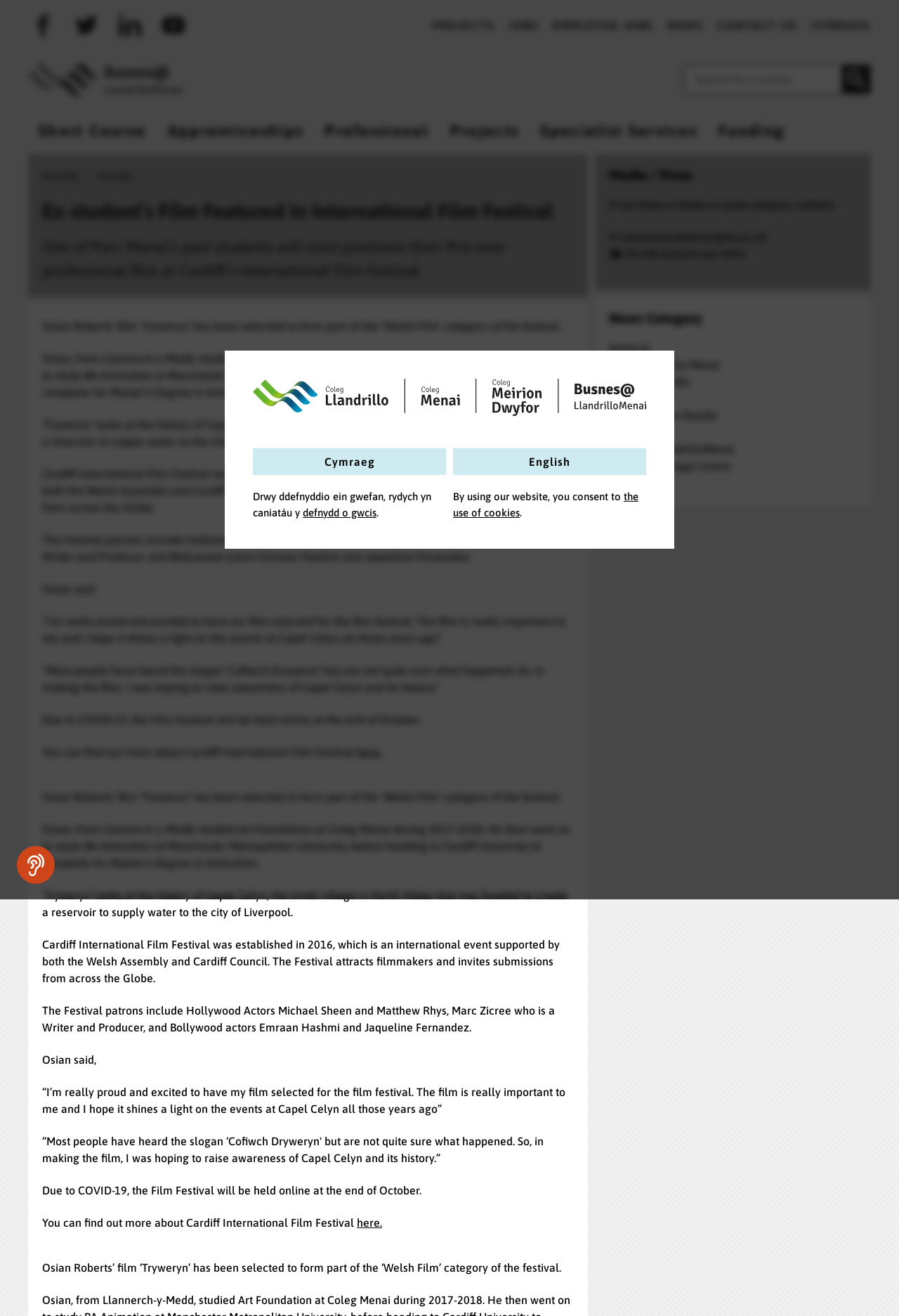Identify the bounding box of the HTML element described as: "the use of cookies".

[0.504, 0.373, 0.71, 0.394]